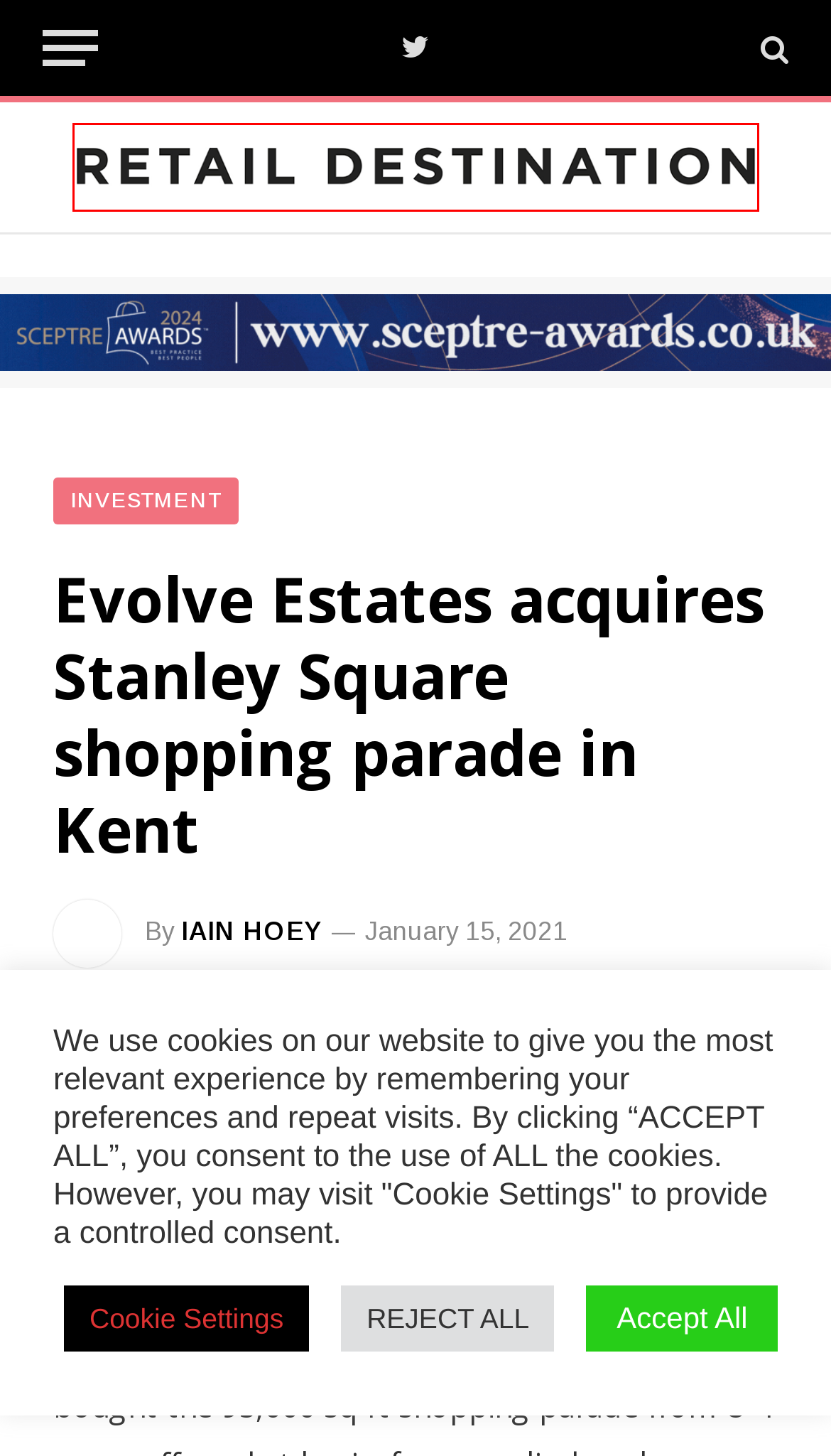Using the screenshot of a webpage with a red bounding box, pick the webpage description that most accurately represents the new webpage after the element inside the red box is clicked. Here are the candidates:
A. Point of Emotion: Highlights of Christmasworld 2024 | Retail Destination
B. Terms and Conditions | Retail Destination
C. Sceptre Awards 2024 | Recognition for Shopping Centres
D. Retail Destination | Shopping Centre | Park | Outlet | News
E. Investment News | Retail Destination
F. Zara to upsize at Liverpool ONE | Retail Destination
G. The Galleria has gone green | Retail Destination
H. Iain Hoey, Author at Retail Destination

D